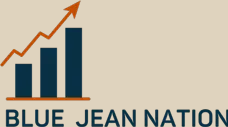Please provide a detailed answer to the question below by examining the image:
What is the name of the organization?

The caption presents the name 'BLUE JEAN NATION' in bold, dark blue typography, which reinforces the brand's identity and is a prominent feature of the logo.